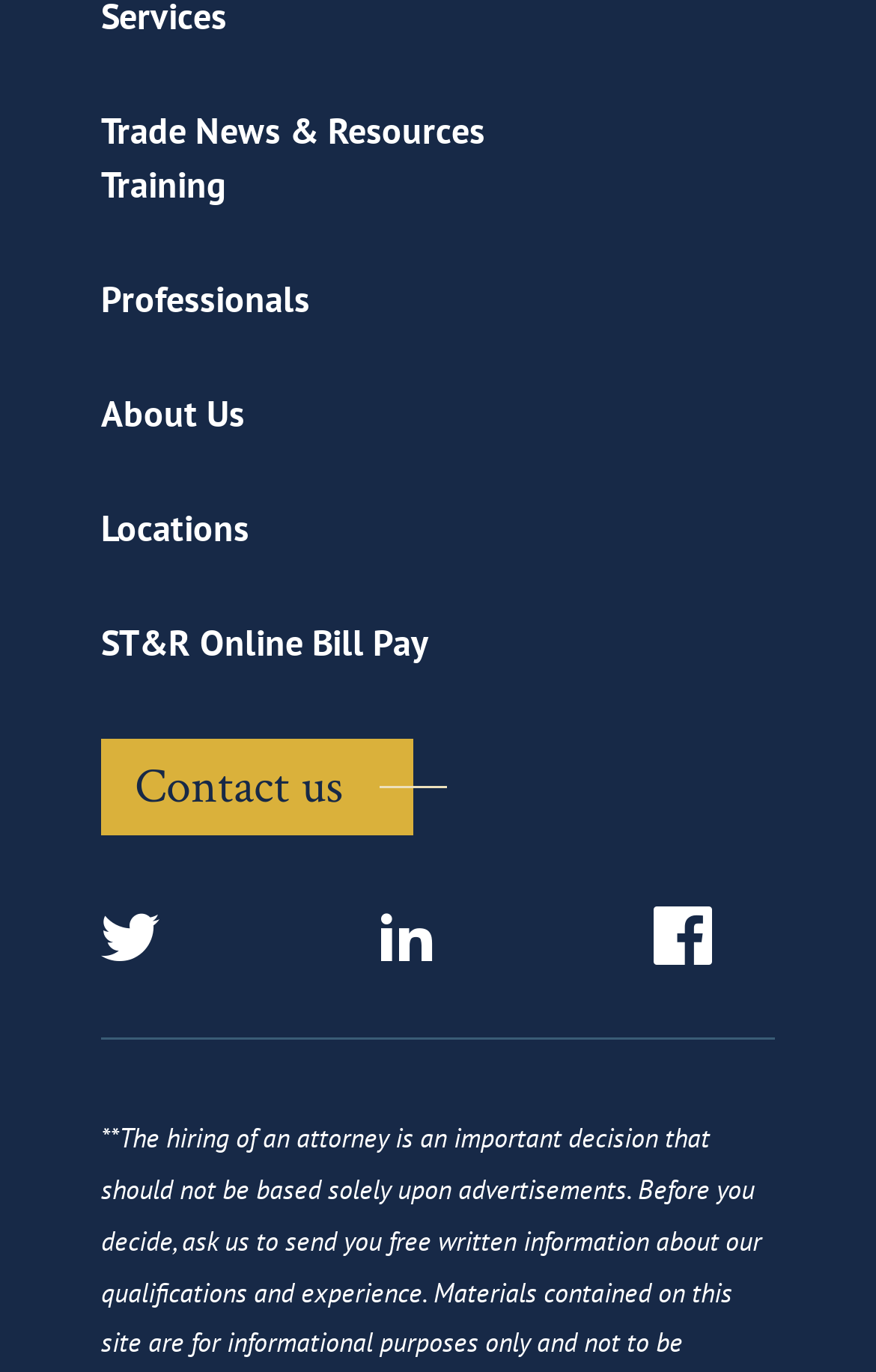Predict the bounding box coordinates of the area that should be clicked to accomplish the following instruction: "Pay bills online". The bounding box coordinates should consist of four float numbers between 0 and 1, i.e., [left, top, right, bottom].

[0.115, 0.452, 0.49, 0.485]